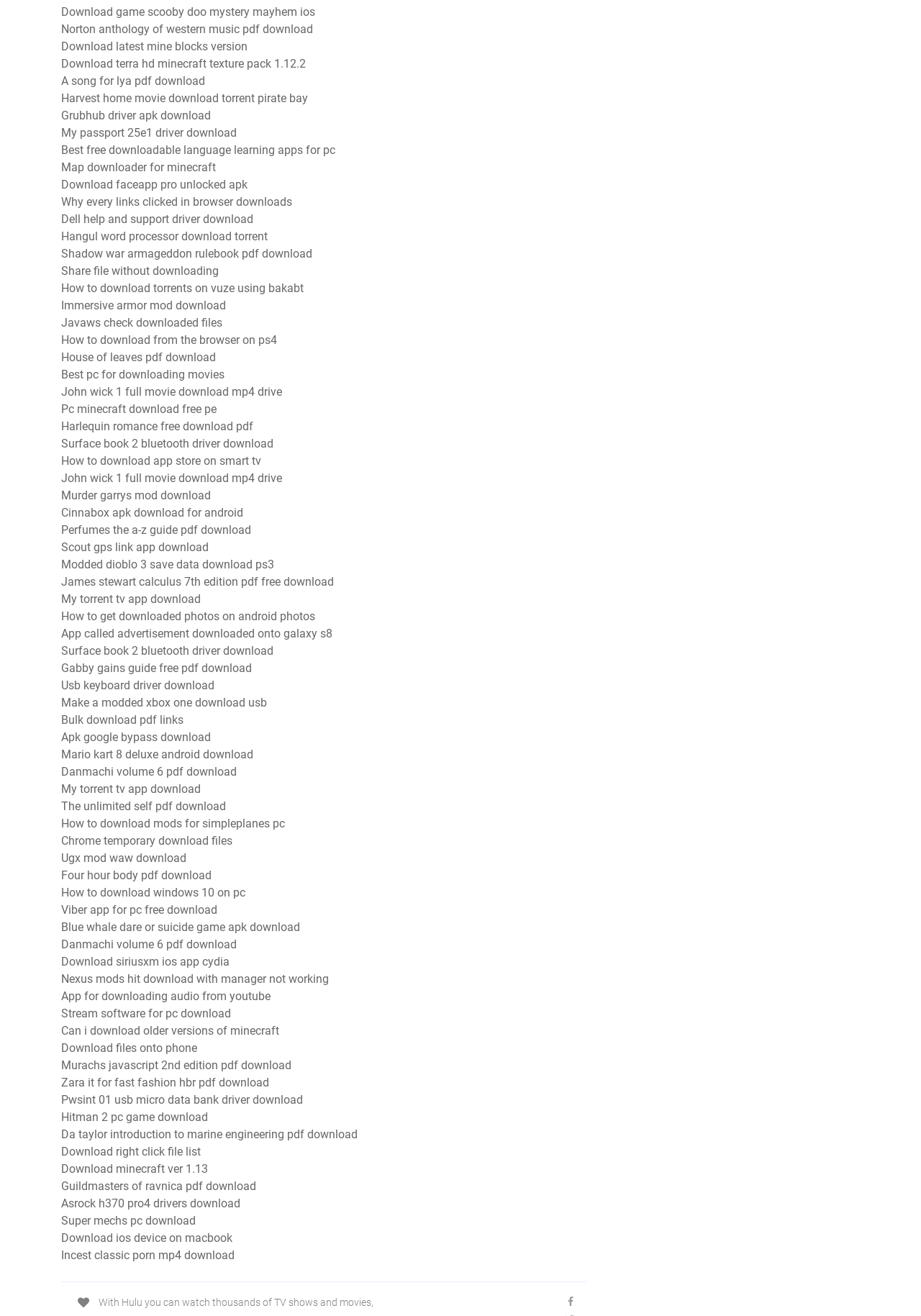Identify the bounding box coordinates necessary to click and complete the given instruction: "Get A Song for Lya PDF".

[0.066, 0.056, 0.223, 0.066]